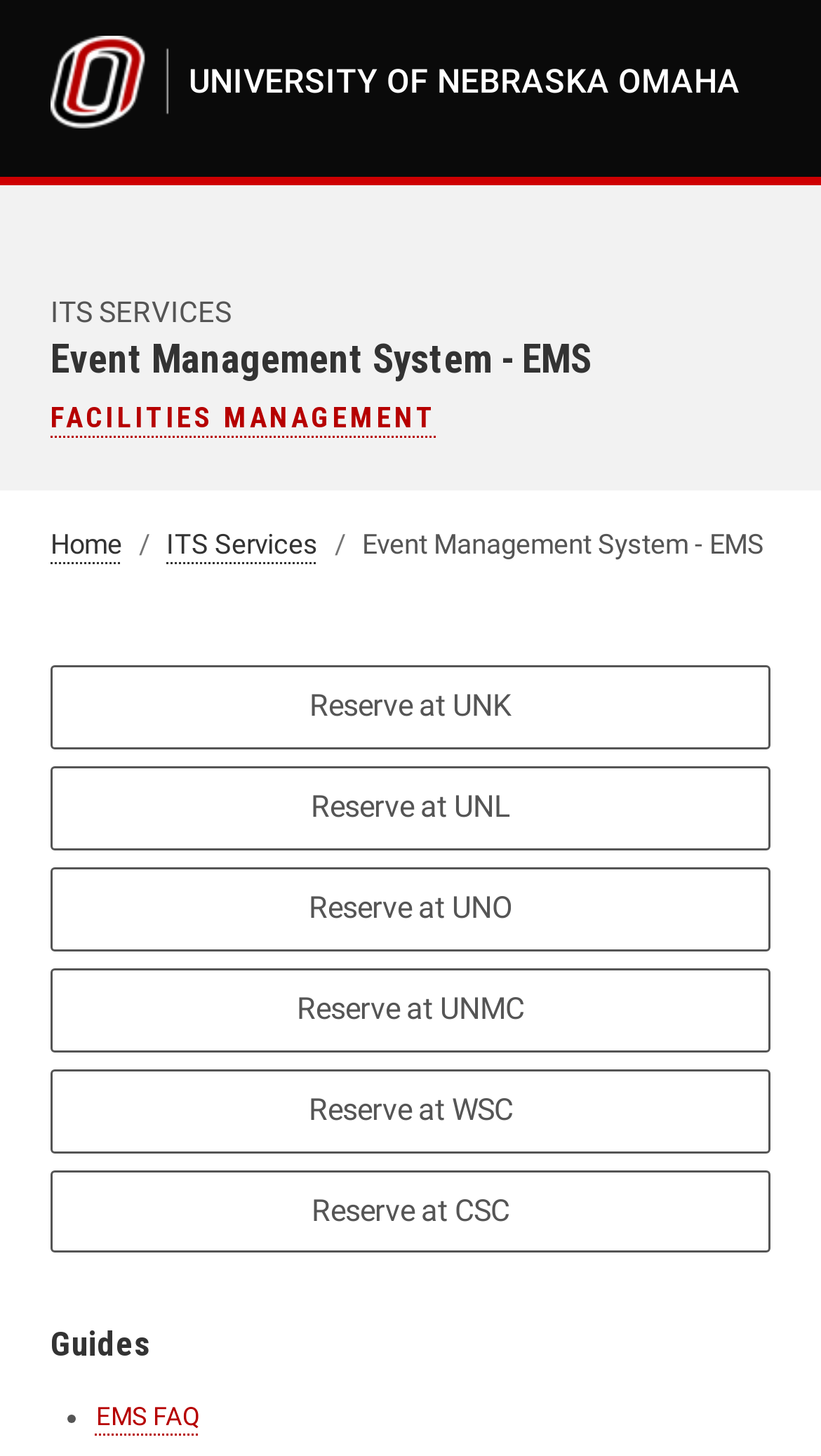Please identify and generate the text content of the webpage's main heading.

Event Management System - EMS
FACILITIES MANAGEMENT